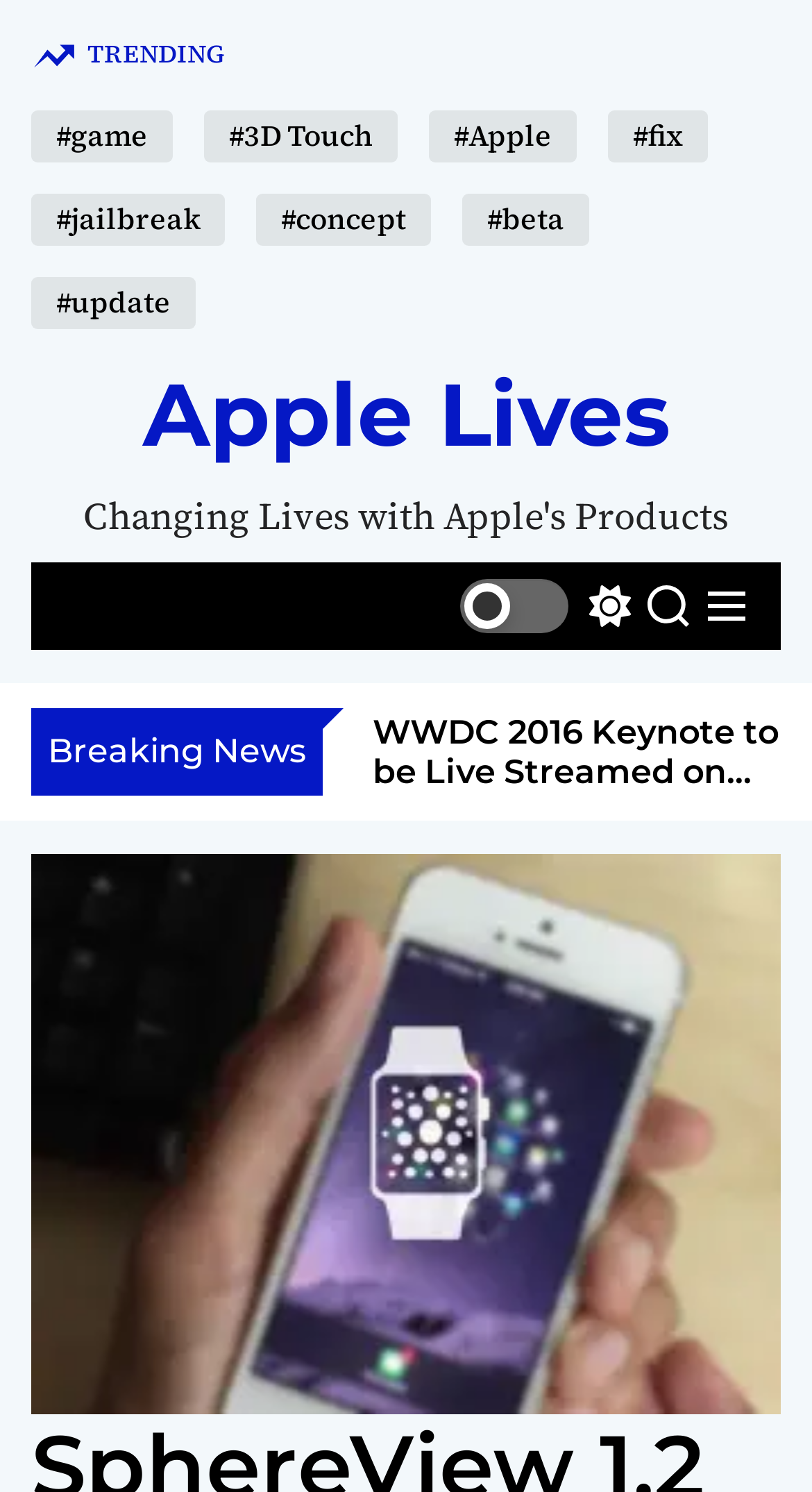What is the position of the search button?
Examine the image and provide an in-depth answer to the question.

I found the button element with the text 'Search' and checked its bounding box coordinates, which are [0.797, 0.392, 0.849, 0.42]. This indicates that the button is located at the top right part of the webpage.